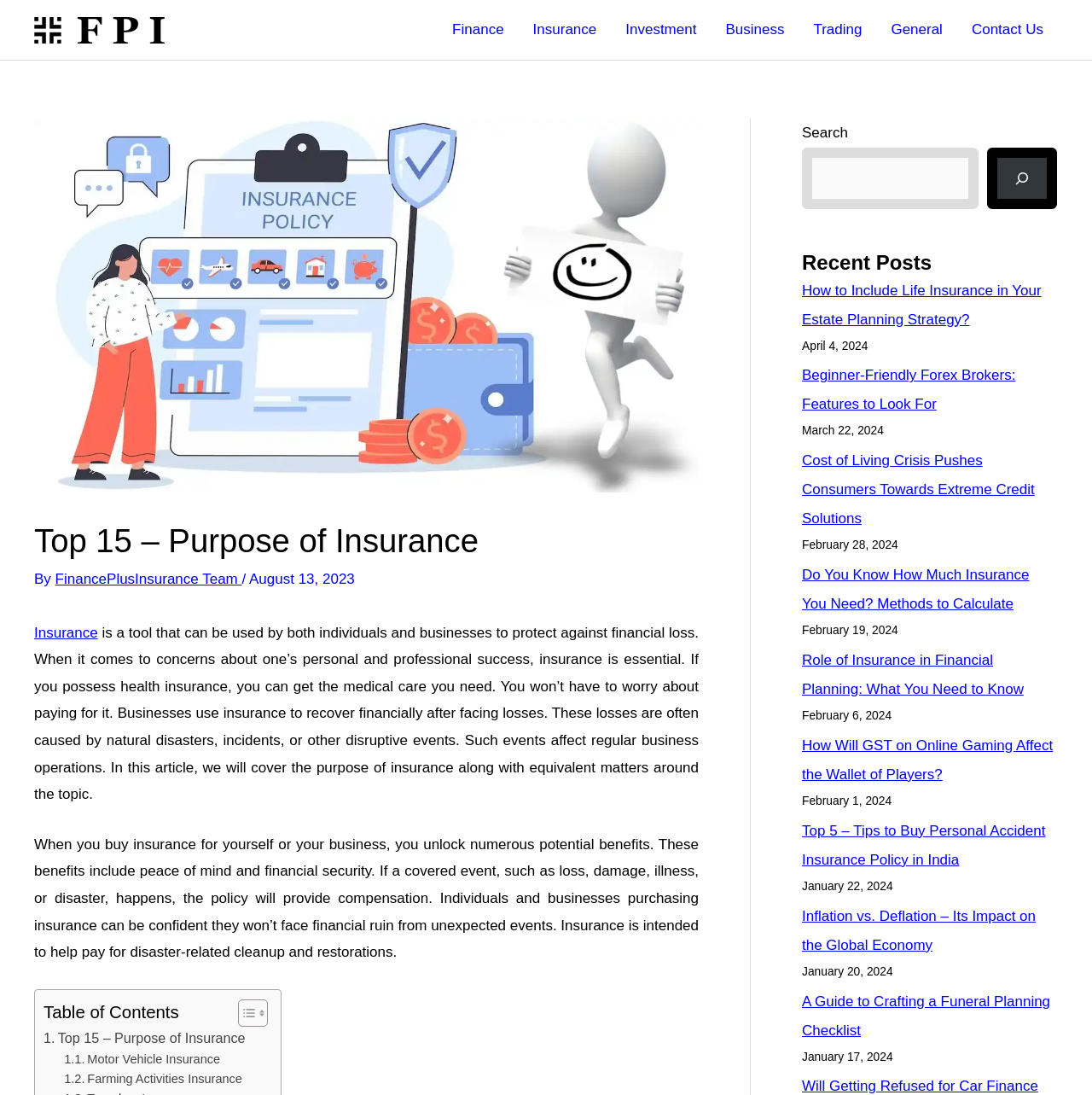How many recent posts are listed?
Answer the question using a single word or phrase, according to the image.

10